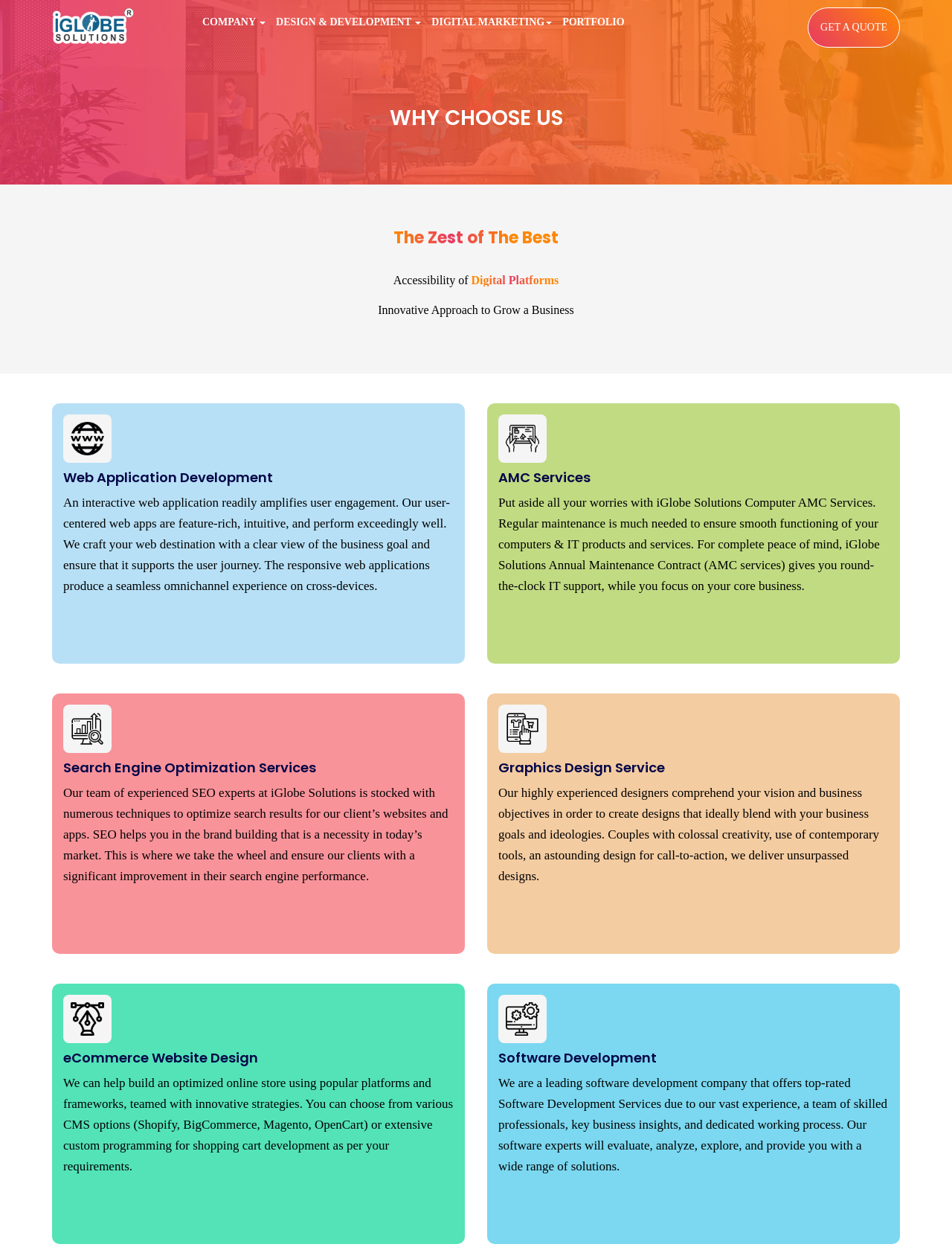Provide the bounding box coordinates for the specified HTML element described in this description: "Design & Development". The coordinates should be four float numbers ranging from 0 to 1, in the format [left, top, right, bottom].

[0.284, 0.006, 0.448, 0.03]